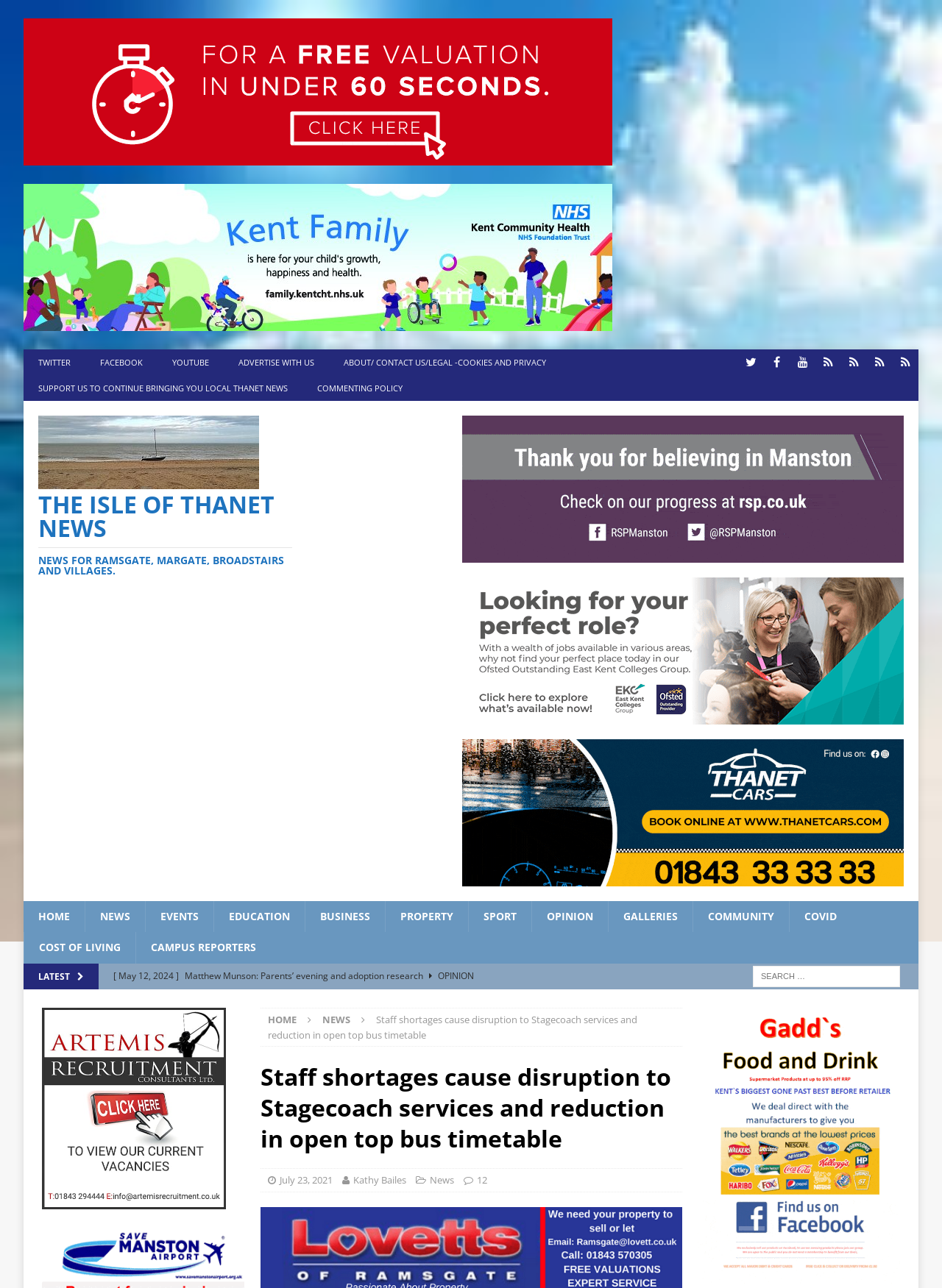Please identify the bounding box coordinates of the clickable element to fulfill the following instruction: "Click on the 'HOME' link". The coordinates should be four float numbers between 0 and 1, i.e., [left, top, right, bottom].

[0.025, 0.7, 0.09, 0.724]